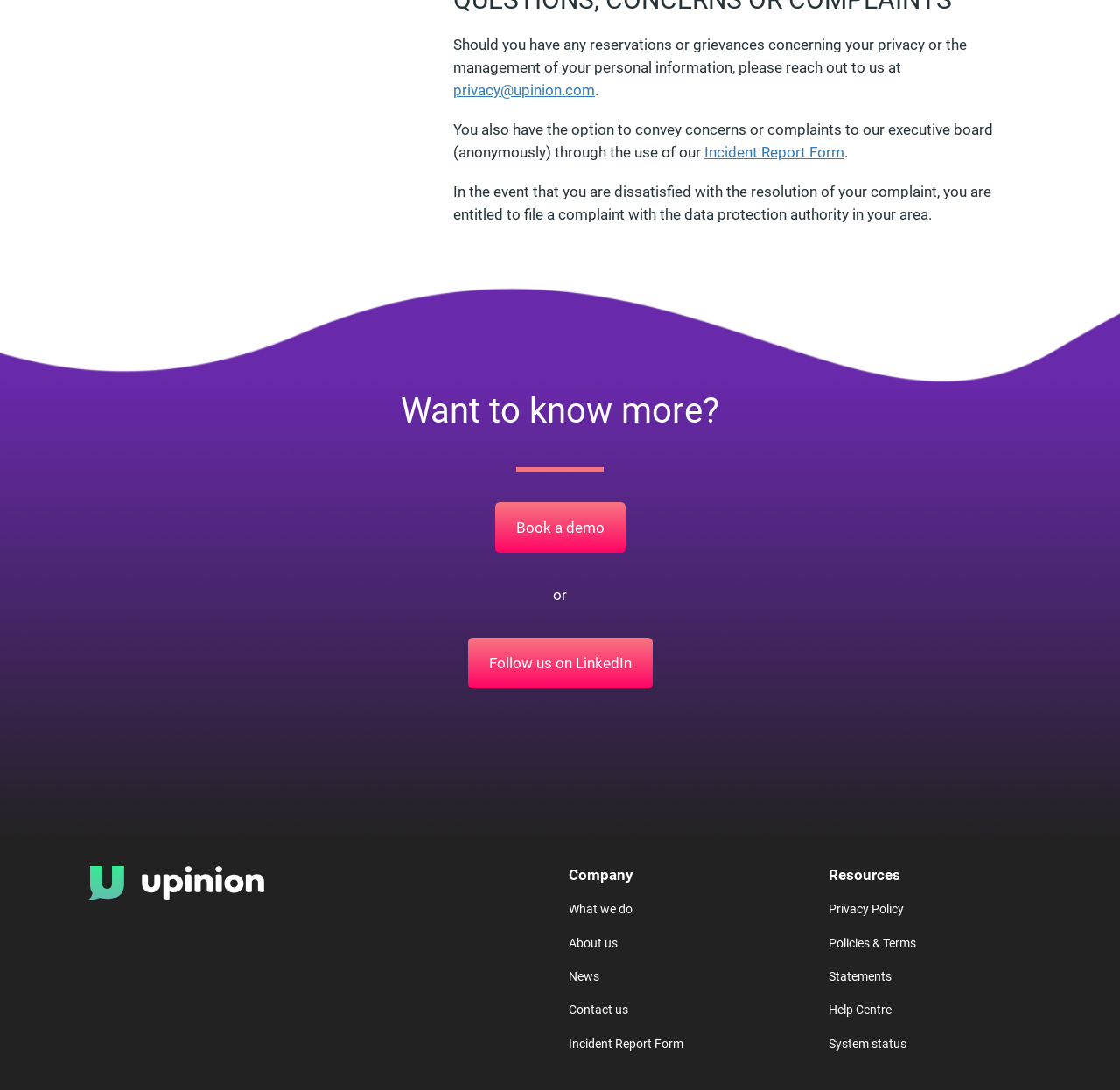Determine the bounding box for the described HTML element: "Policies & Terms". Ensure the coordinates are four float numbers between 0 and 1 in the format [left, top, right, bottom].

[0.74, 0.857, 0.818, 0.875]